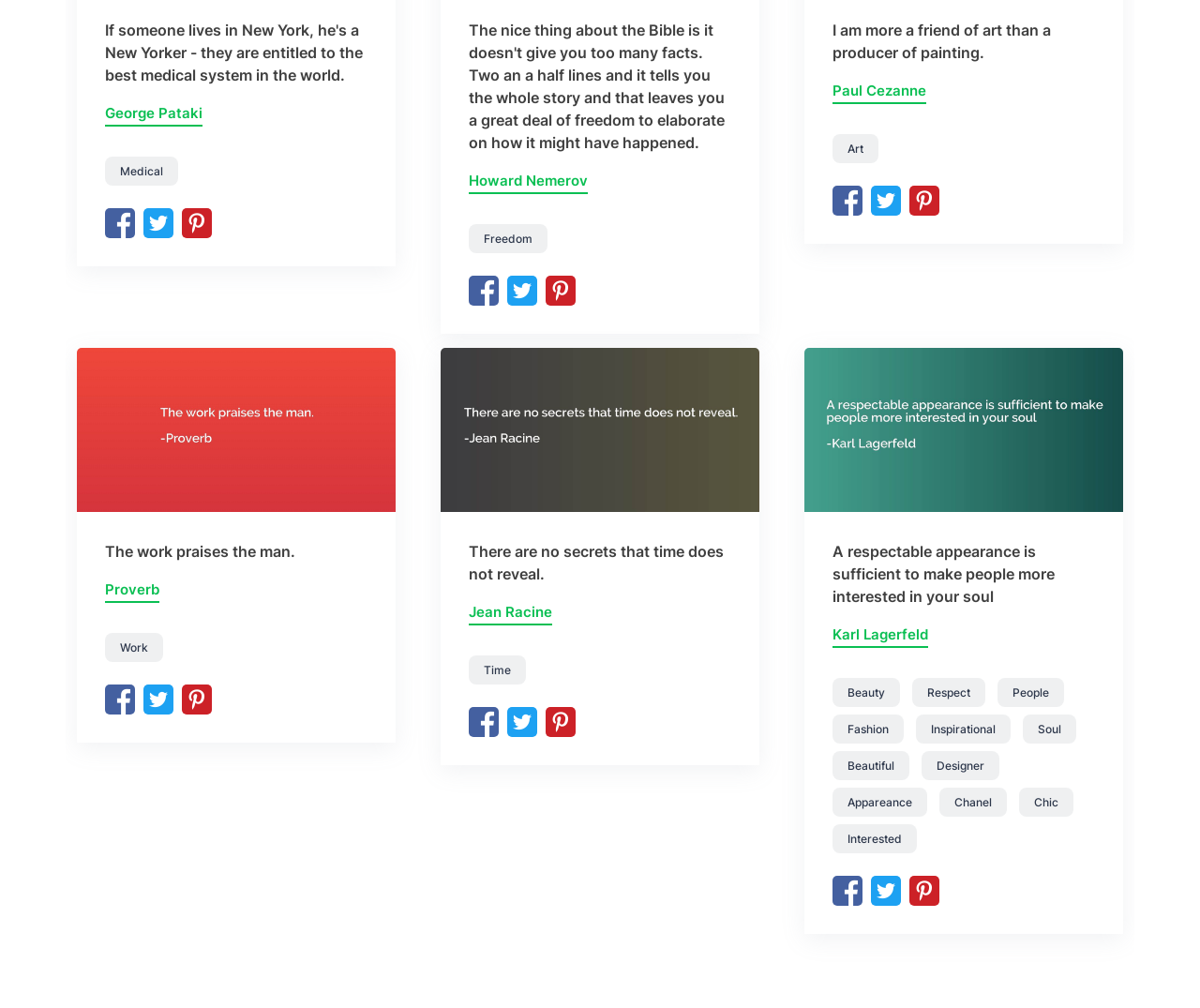What is the theme of the quote 'A respectable appearance is sufficient to make people more interested in your soul'?
Based on the image, respond with a single word or phrase.

Beauty